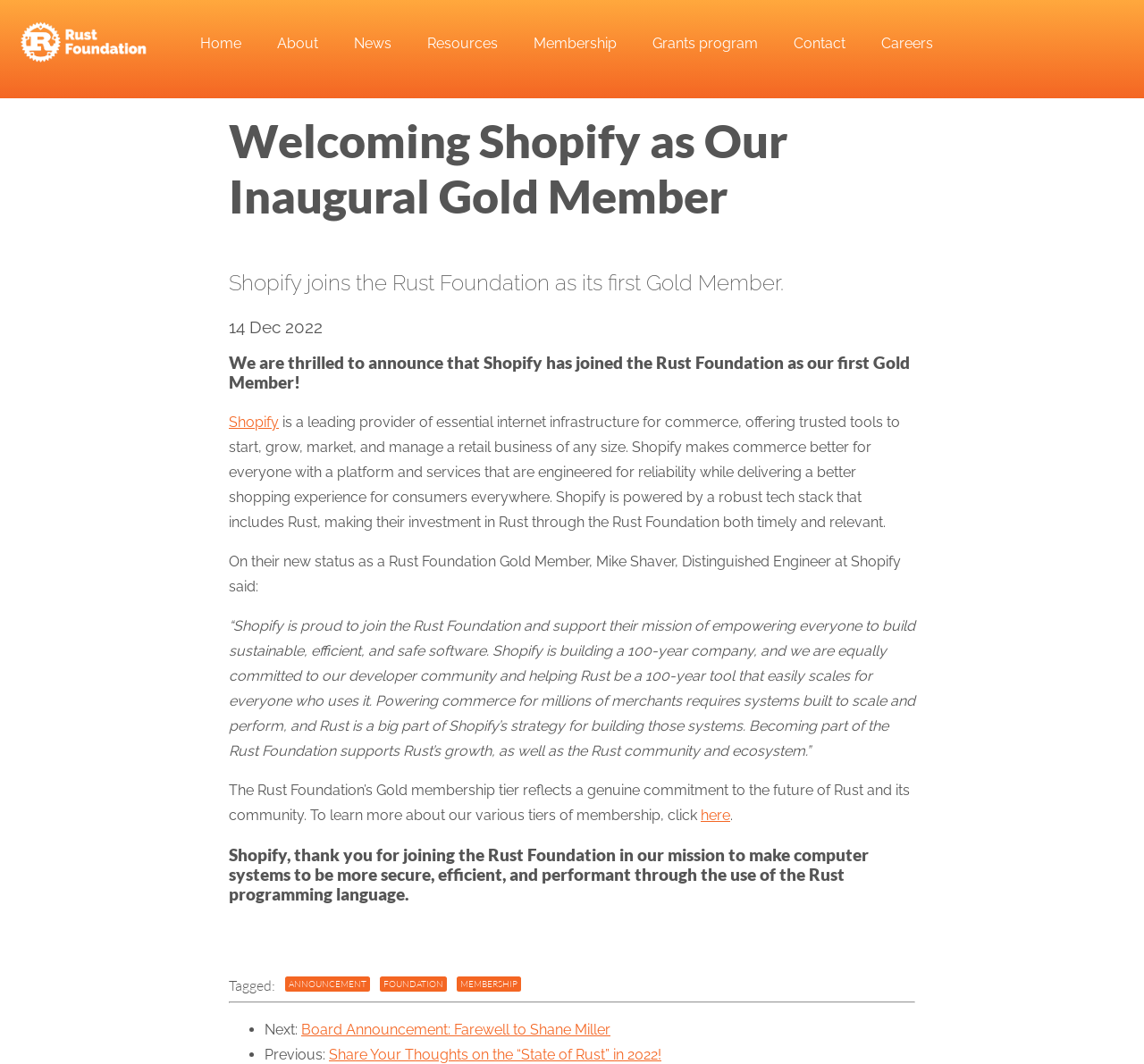Respond with a single word or phrase to the following question:
What is the name of the company that joined the Rust Foundation?

Shopify